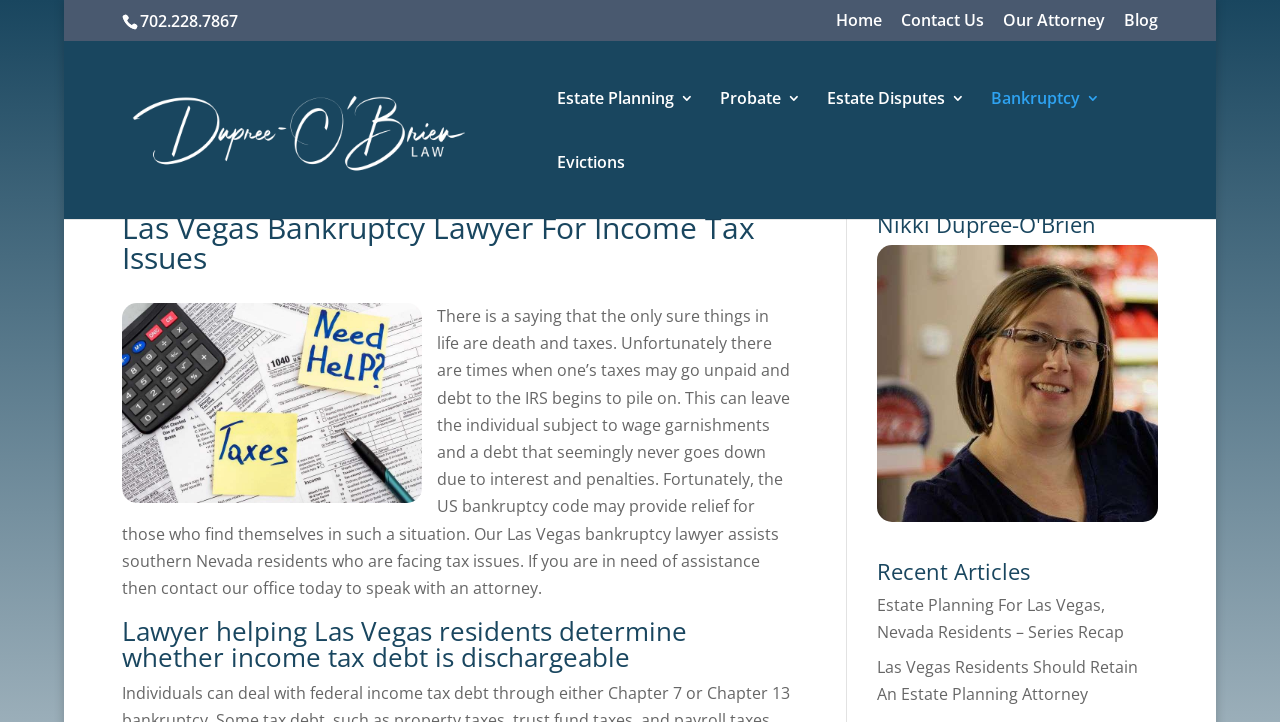Can you find the bounding box coordinates of the area I should click to execute the following instruction: "Learn about estate planning"?

[0.435, 0.126, 0.542, 0.215]